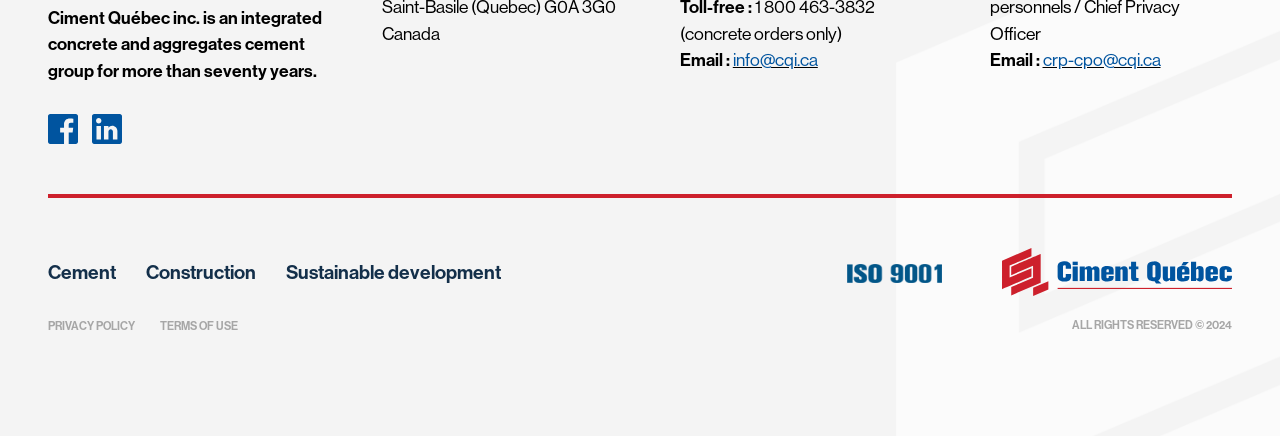Give a short answer to this question using one word or a phrase:
How many email addresses are provided?

2